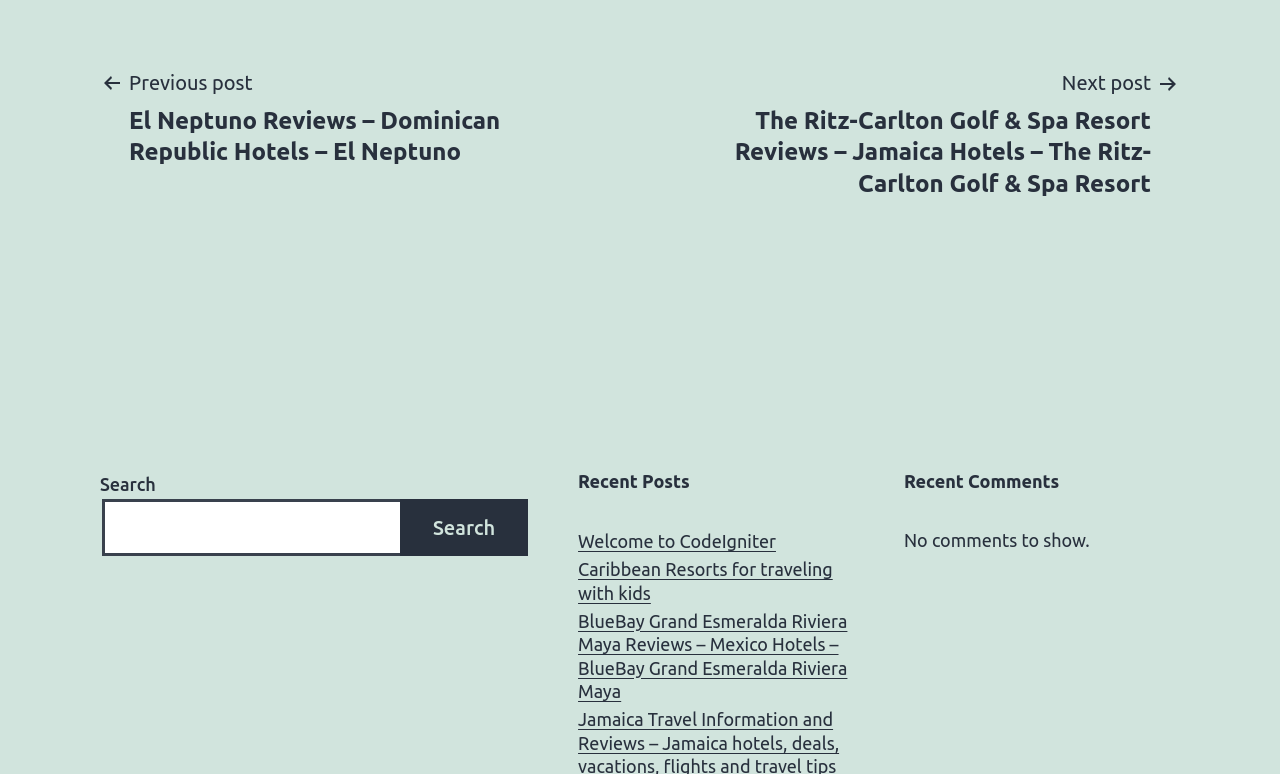Locate the bounding box of the UI element with the following description: "Search".

[0.312, 0.645, 0.413, 0.718]